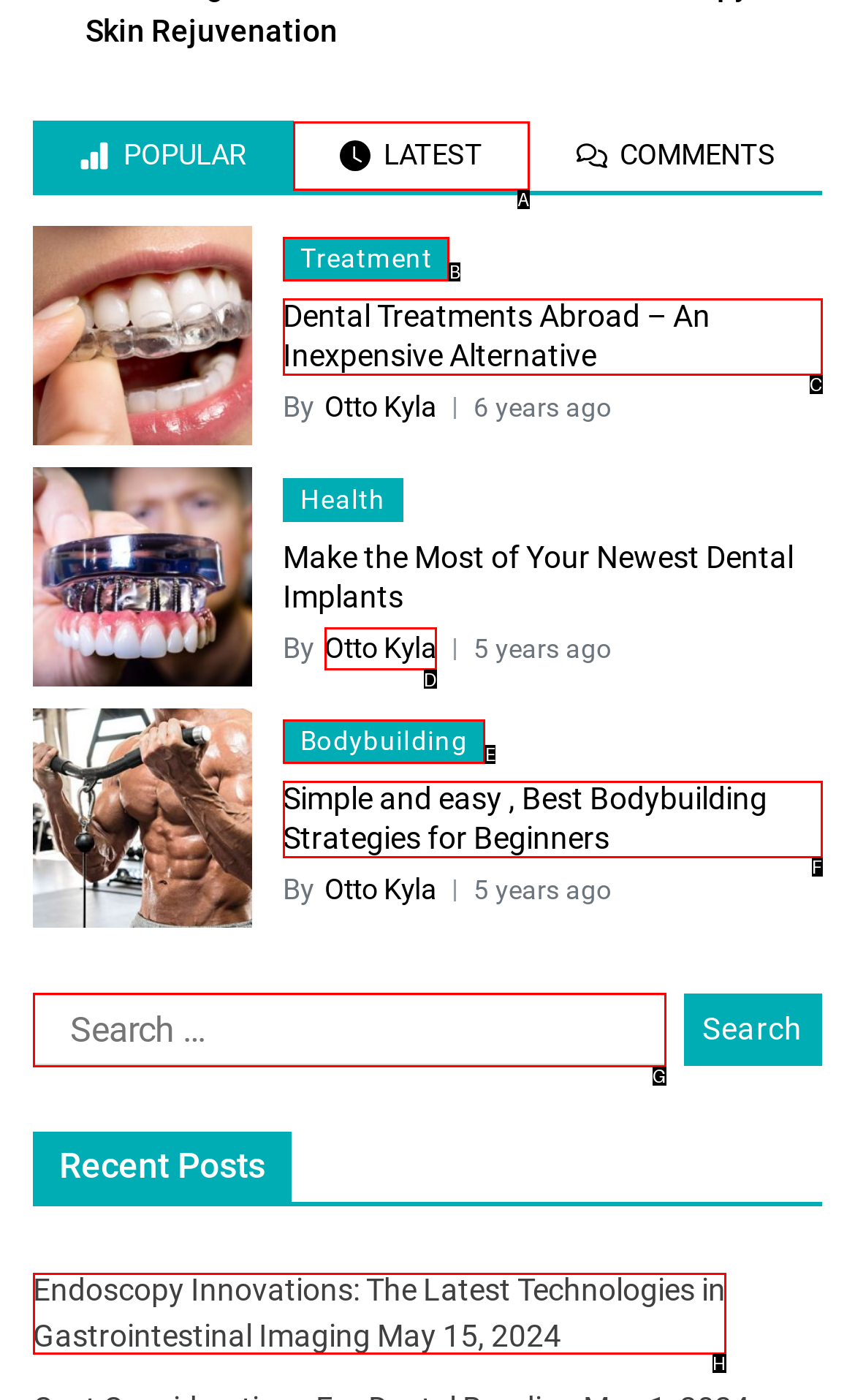For the instruction: Switch to LATEST tab, determine the appropriate UI element to click from the given options. Respond with the letter corresponding to the correct choice.

A